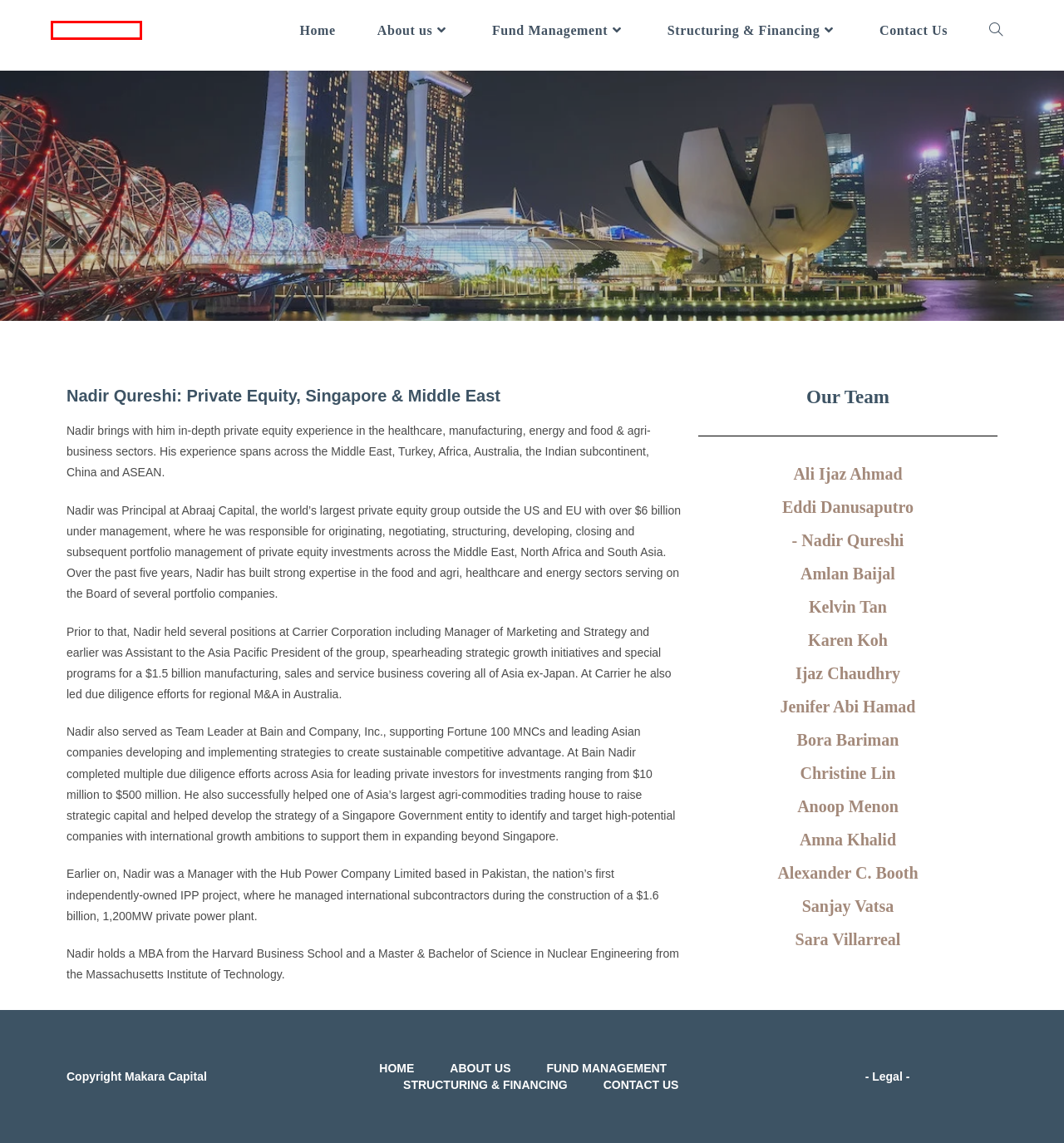You are provided a screenshot of a webpage featuring a red bounding box around a UI element. Choose the webpage description that most accurately represents the new webpage after clicking the element within the red bounding box. Here are the candidates:
A. Ijaz Chaudhry - makaracapital
B. About us - makaracapital
C. Structuring & Financing - makaracapital
D. HOME - makaracapital
E. Alexander C. Booth - makaracapital
F. Contact Us - makaracapital
G. Sanjay Vatsa - makaracapital
H. Amlan Baijal - makaracapital

D